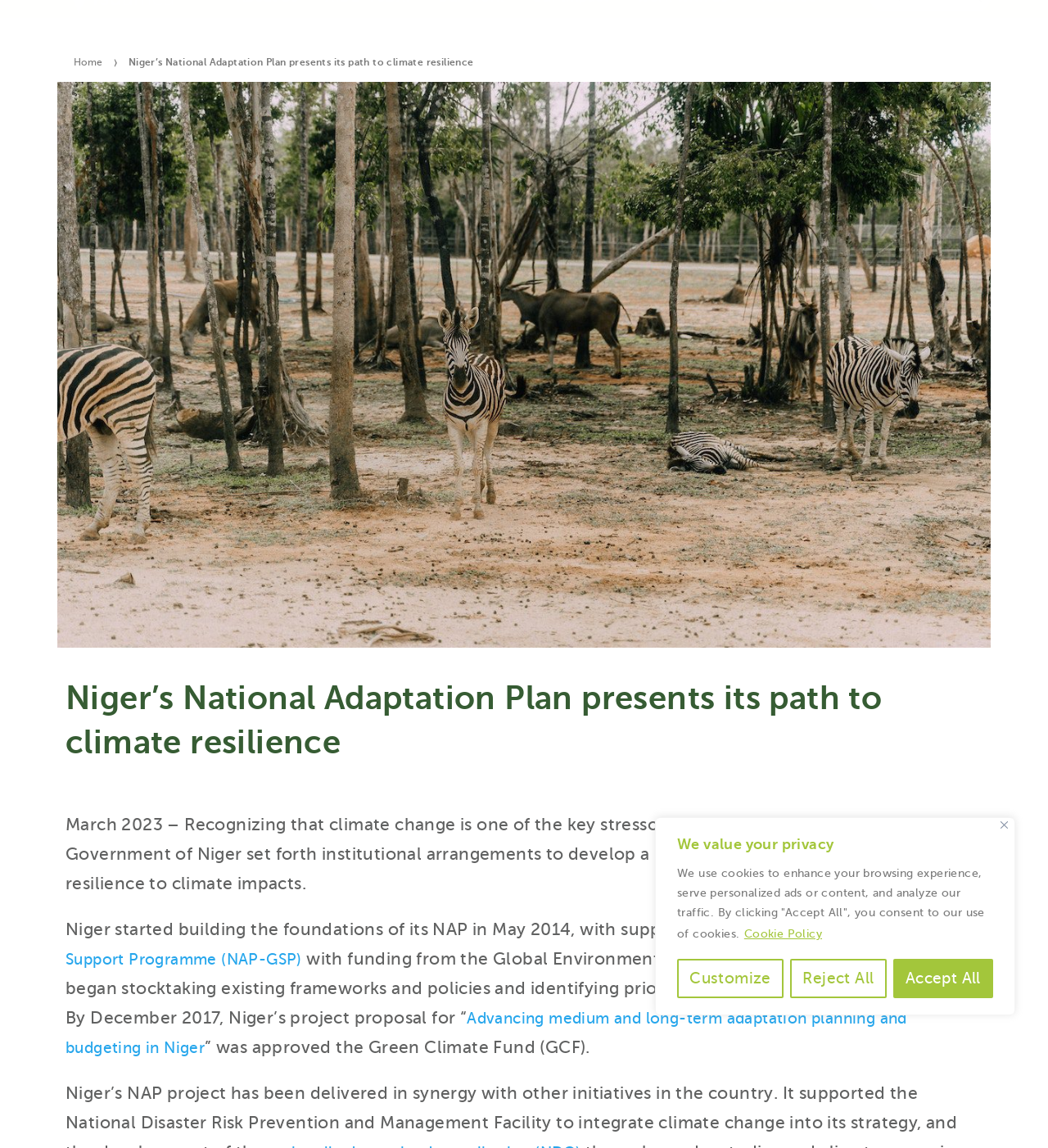Please find the bounding box for the UI element described by: "Work With Us".

[0.602, 0.007, 0.716, 0.03]